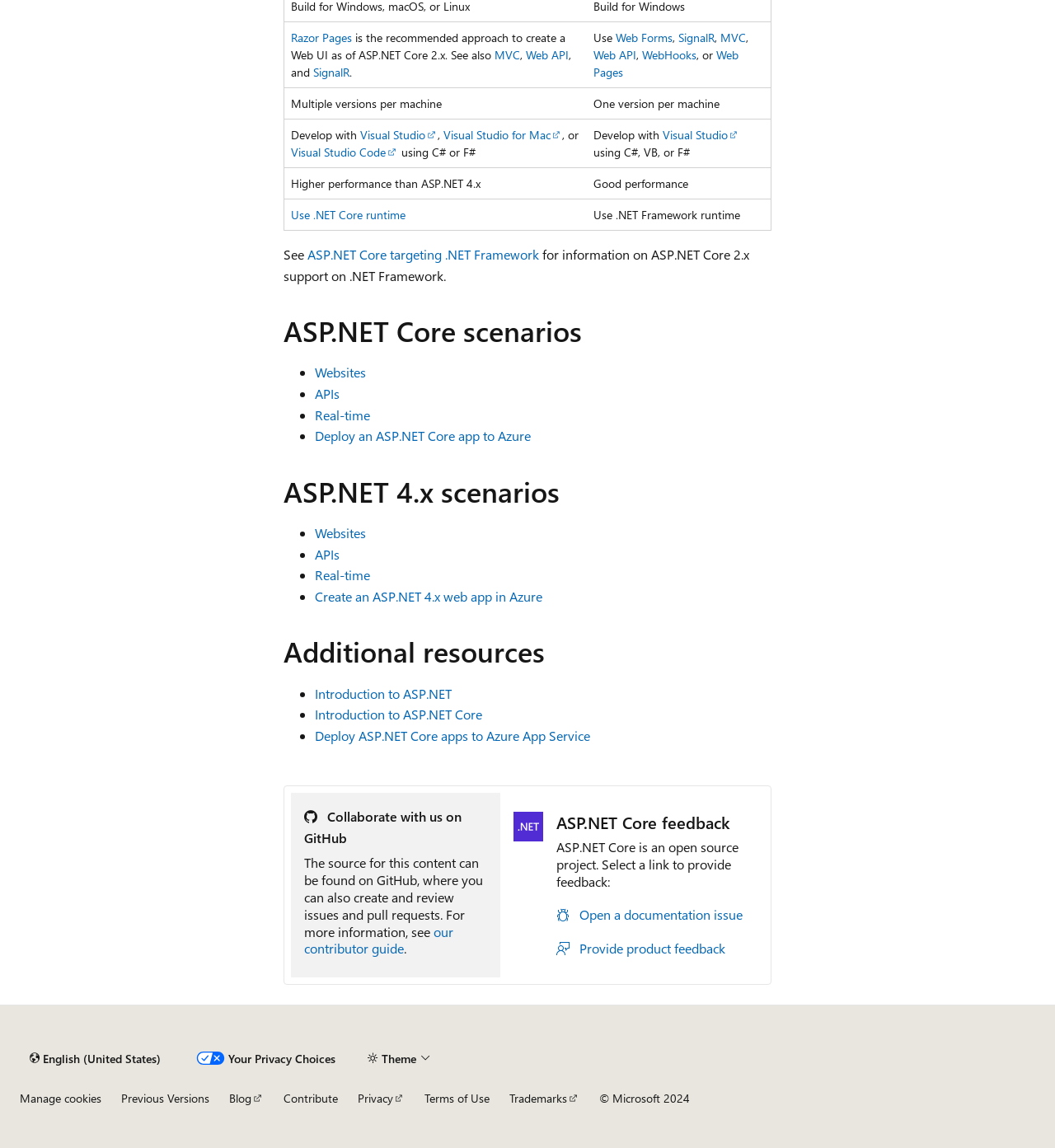Pinpoint the bounding box coordinates of the clickable element to carry out the following instruction: "Click on Razor Pages."

[0.276, 0.026, 0.334, 0.039]